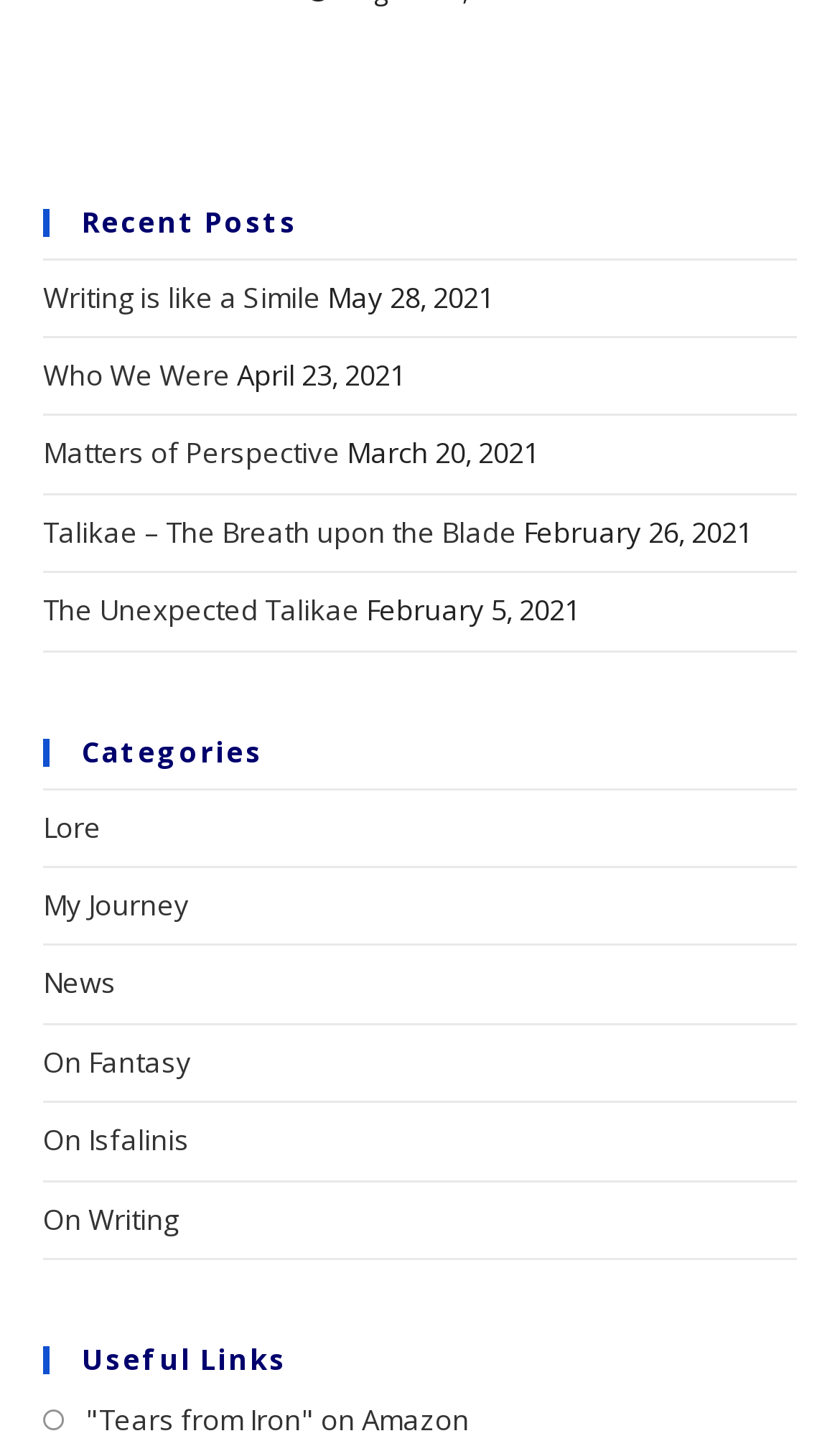What is the date of the third post?
Ensure your answer is thorough and detailed.

The third post is identified by the link element with the text 'Matters of Perspective' and bounding box coordinates [0.051, 0.301, 0.405, 0.328]. The date of this post is specified by the StaticText element with the text 'March 20, 2021' and bounding box coordinates [0.413, 0.301, 0.641, 0.328].